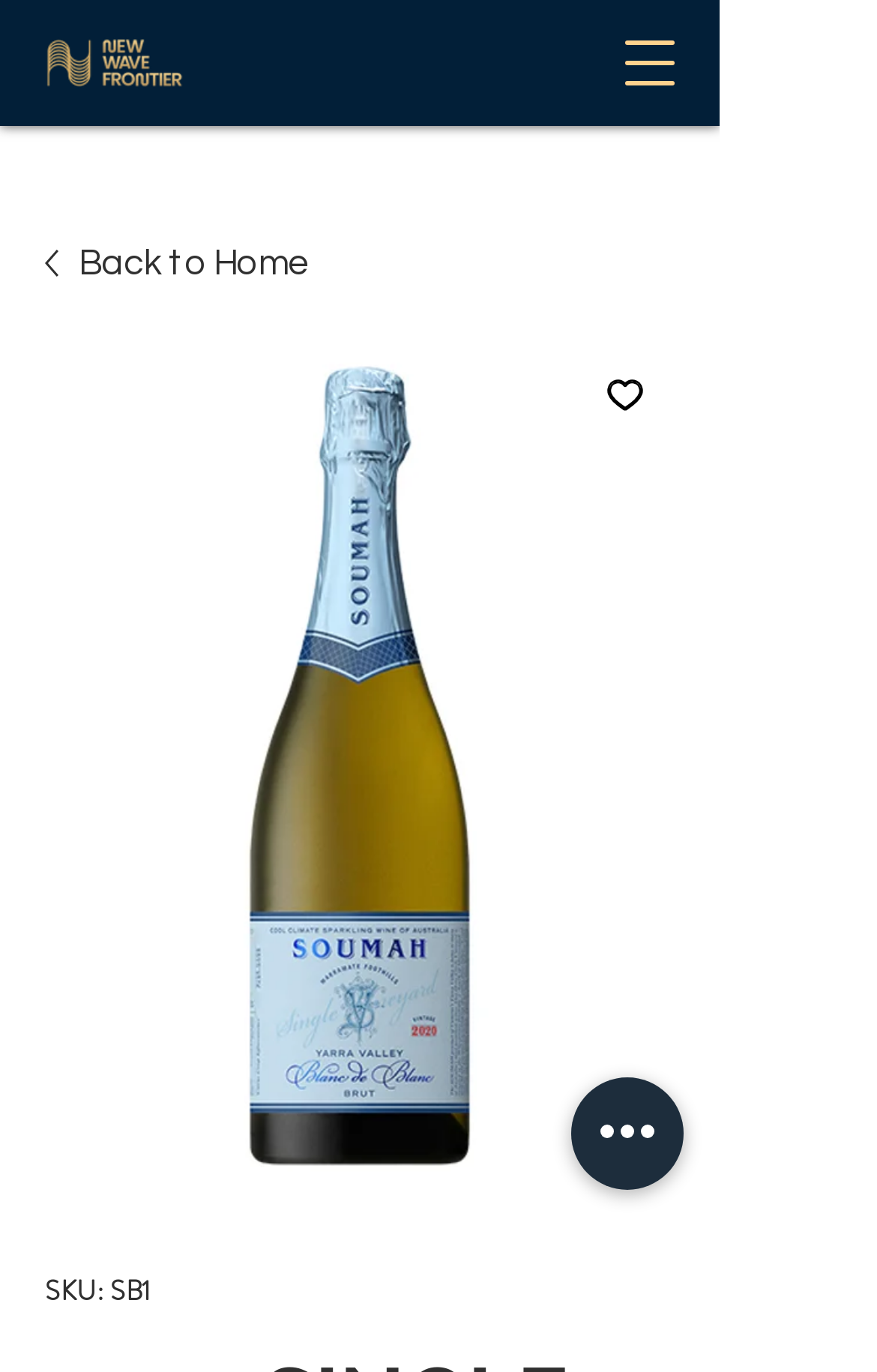What is the name of the product displayed?
Refer to the screenshot and respond with a concise word or phrase.

2020 SINGLE VINEYARD BLANC DE BLANC